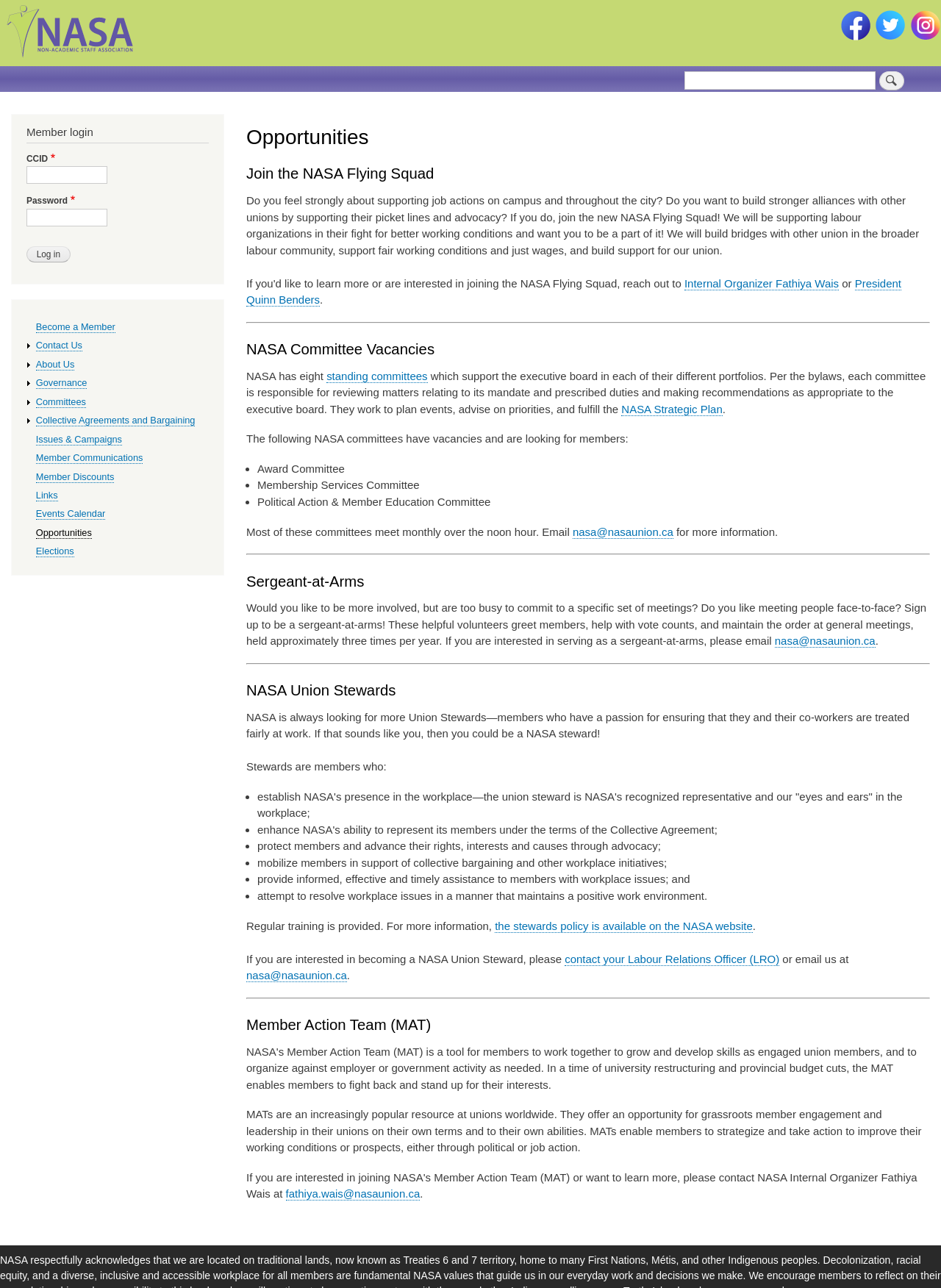Identify the bounding box coordinates of the element that should be clicked to fulfill this task: "Click the 'Home' link". The coordinates should be provided as four float numbers between 0 and 1, i.e., [left, top, right, bottom].

None